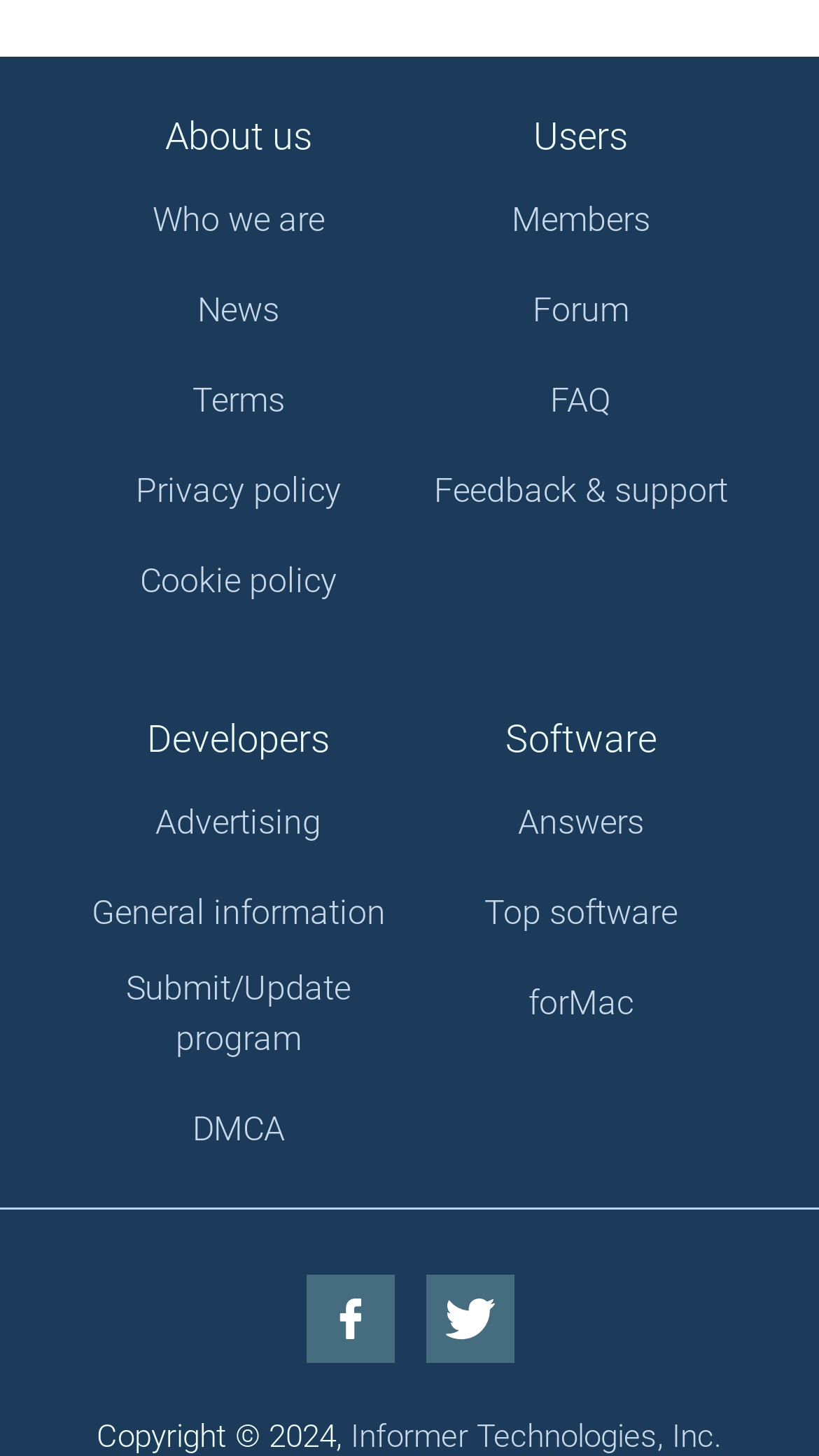Identify the bounding box coordinates of the section to be clicked to complete the task described by the following instruction: "View the FAQ". The coordinates should be four float numbers between 0 and 1, formatted as [left, top, right, bottom].

[0.672, 0.258, 0.746, 0.293]